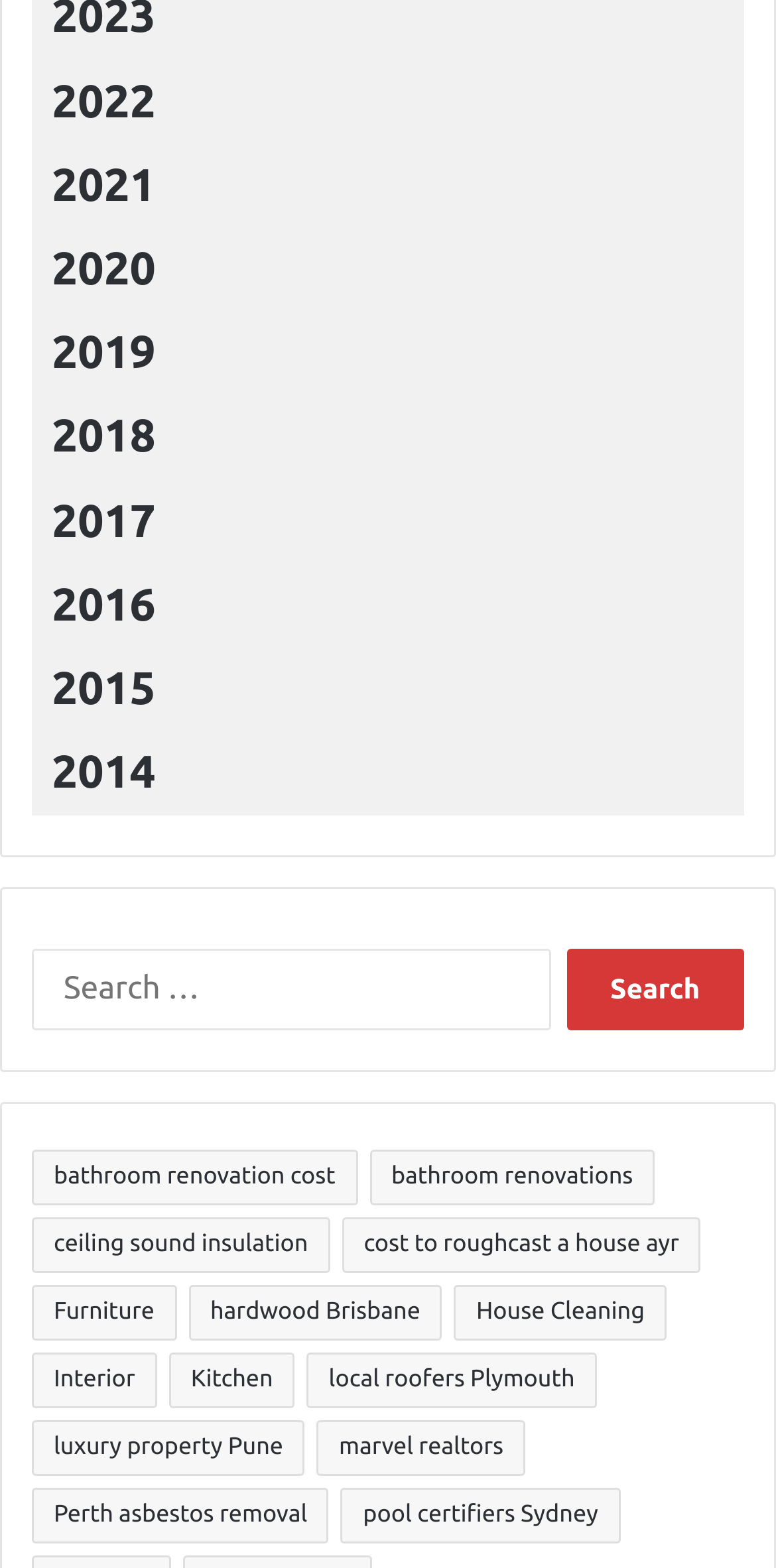Is there a specific category or topic for the listed links?
Respond to the question with a well-detailed and thorough answer.

The listed links seem to be a collection of unrelated topics and categories, ranging from bathroom renovation to luxury property, without a specific category or topic.